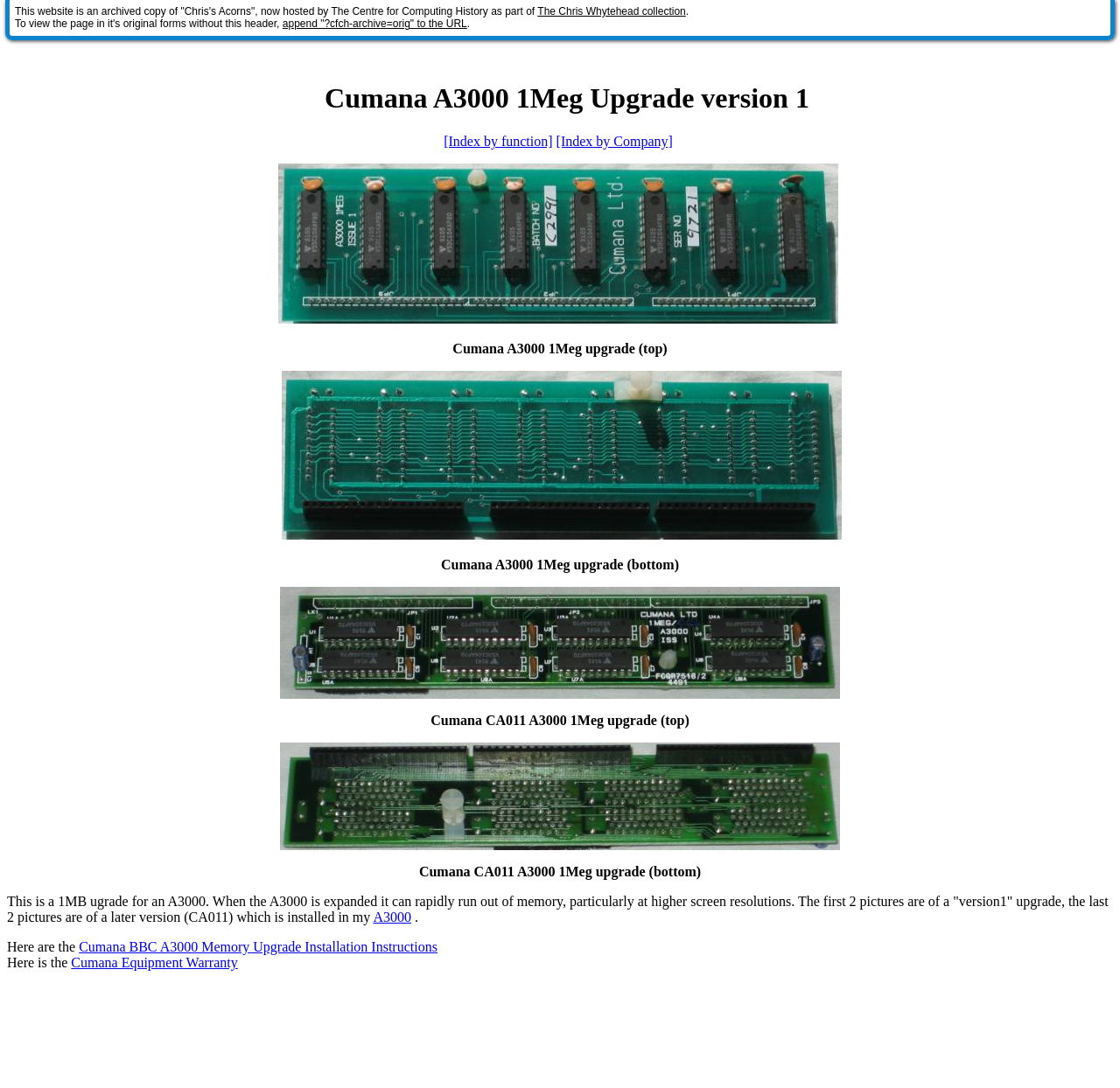What is the purpose of the Cumana A3000 1Meg upgrade?
Please answer the question with as much detail as possible using the screenshot.

Based on the webpage content, the Cumana A3000 1Meg upgrade is used to increase the memory of an A3000, which can rapidly run out of memory, particularly at higher screen resolutions.